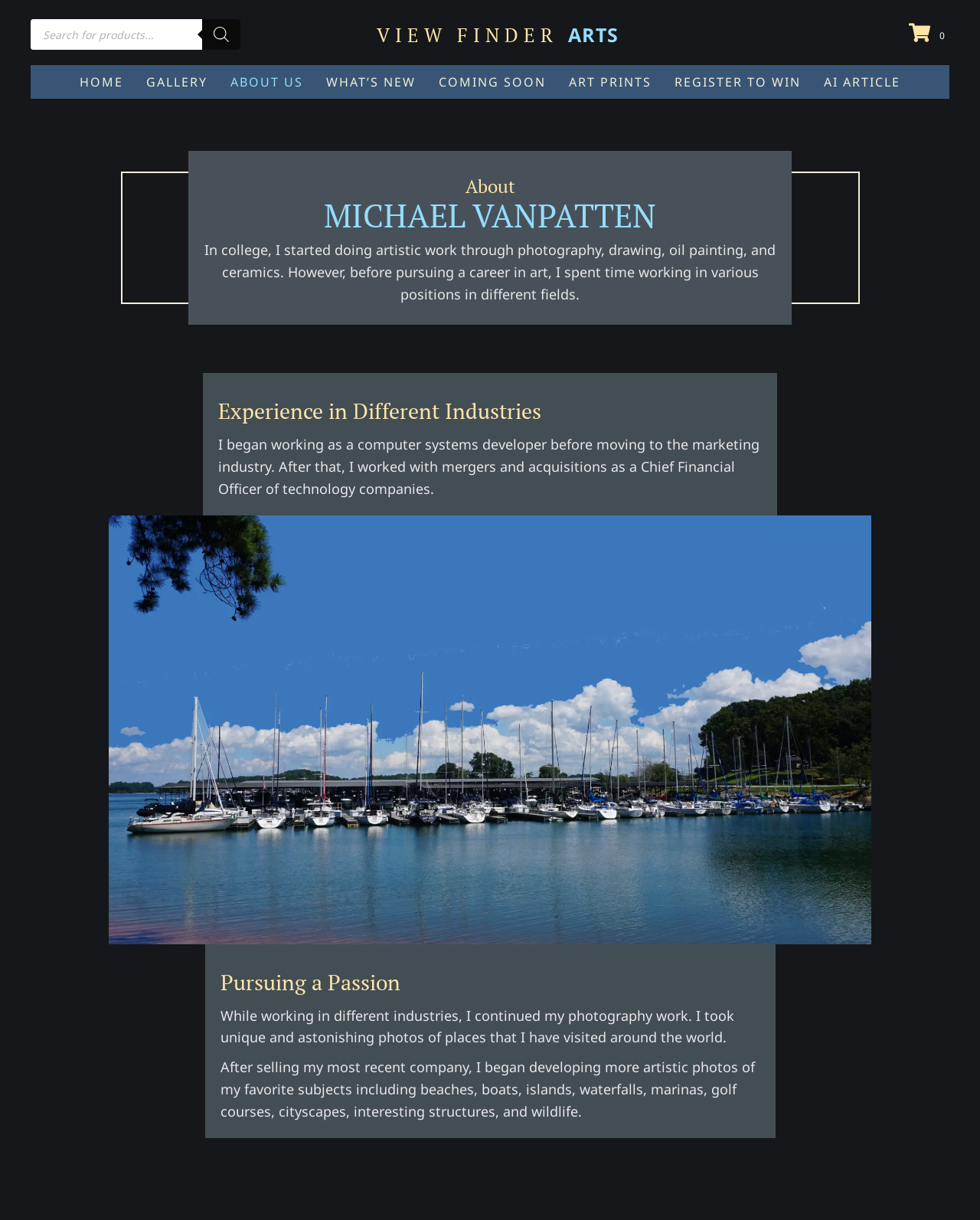Indicate the bounding box coordinates of the element that must be clicked to execute the instruction: "Read about the artist". The coordinates should be given as four float numbers between 0 and 1, i.e., [left, top, right, bottom].

[0.208, 0.142, 0.792, 0.19]